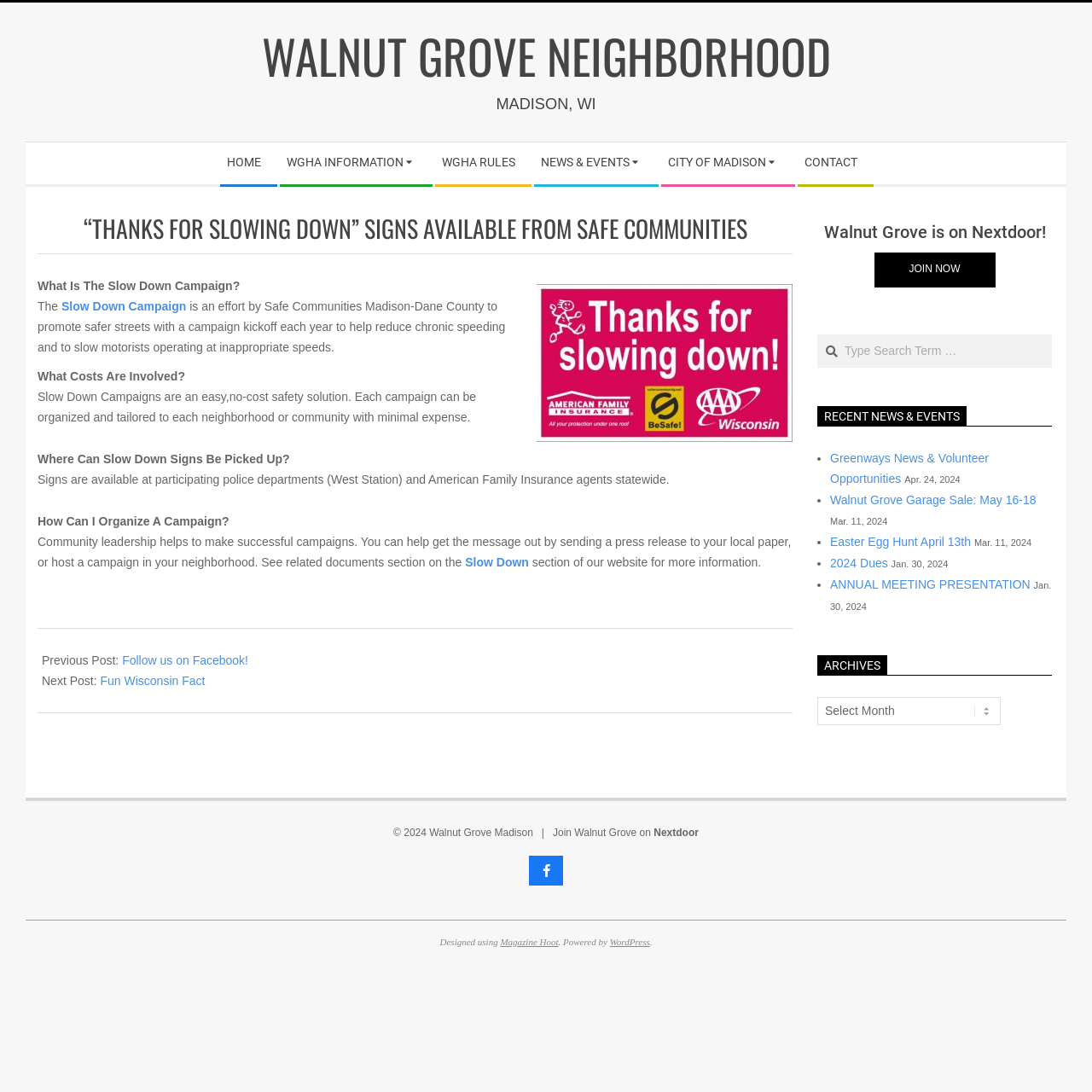What is the name of the neighborhood?
Refer to the image and provide a concise answer in one word or phrase.

Walnut Grove